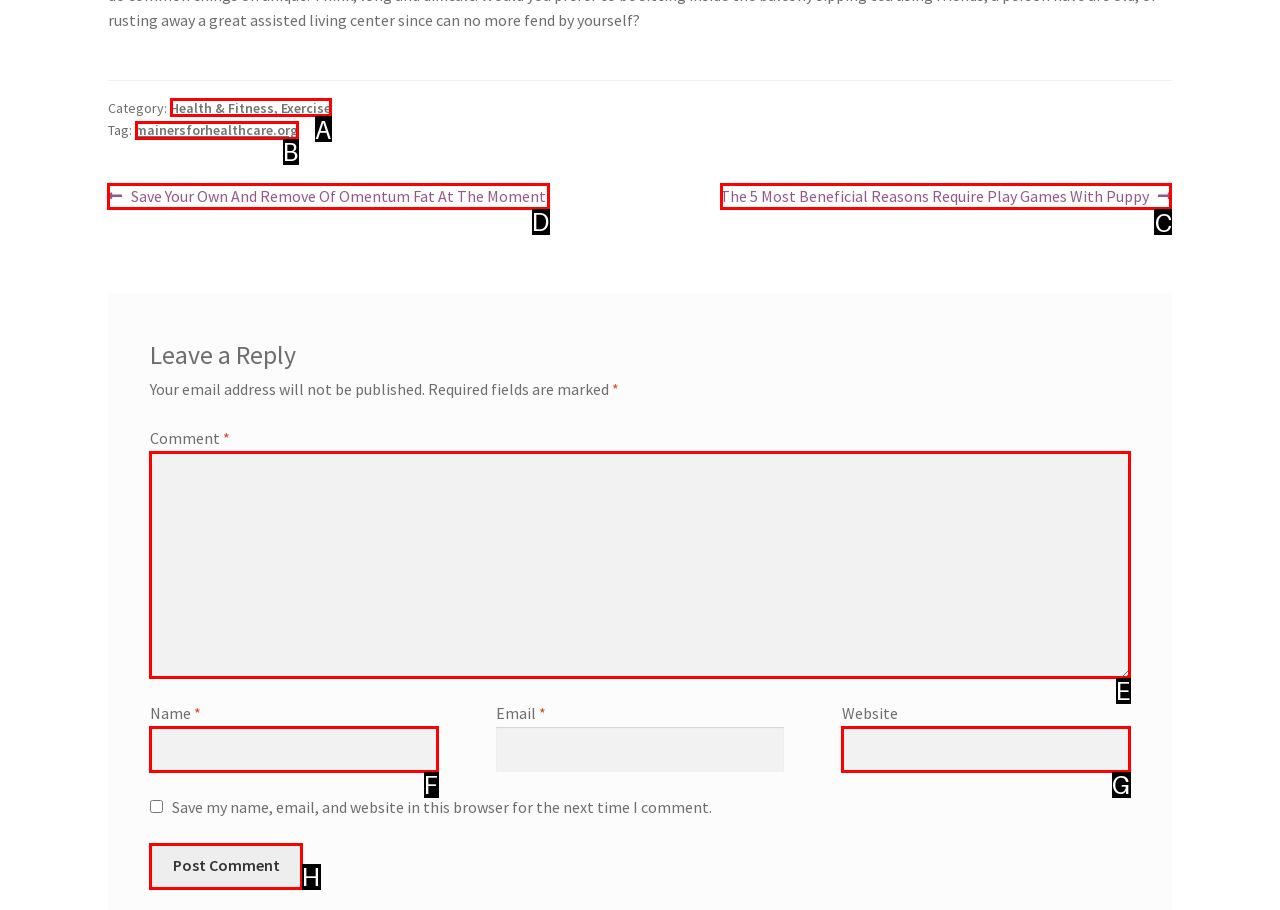Point out the HTML element I should click to achieve the following: Click on the 'Previous post' link Reply with the letter of the selected element.

D